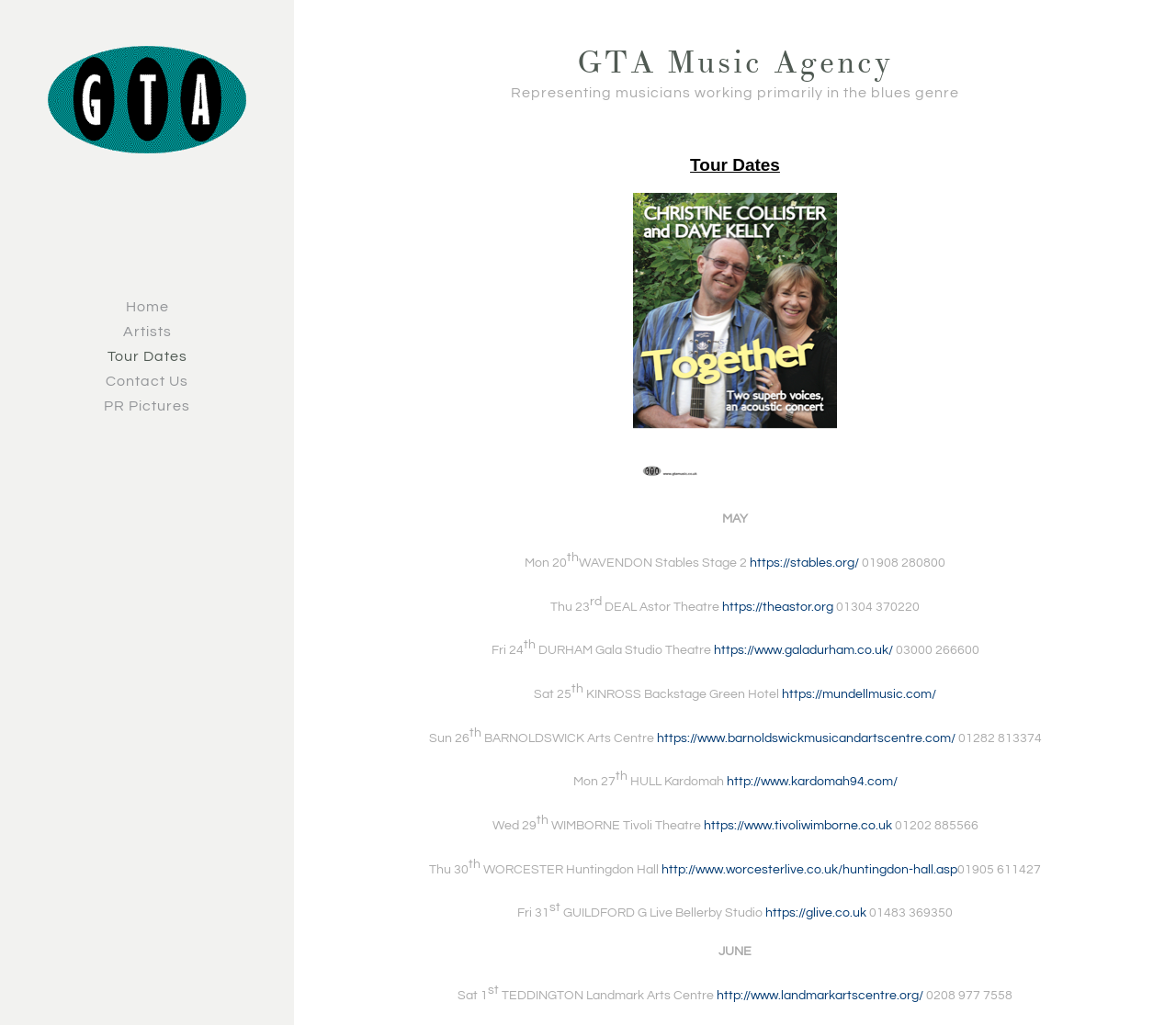How many tour dates are listed on the webpage?
Look at the image and provide a short answer using one word or a phrase.

12